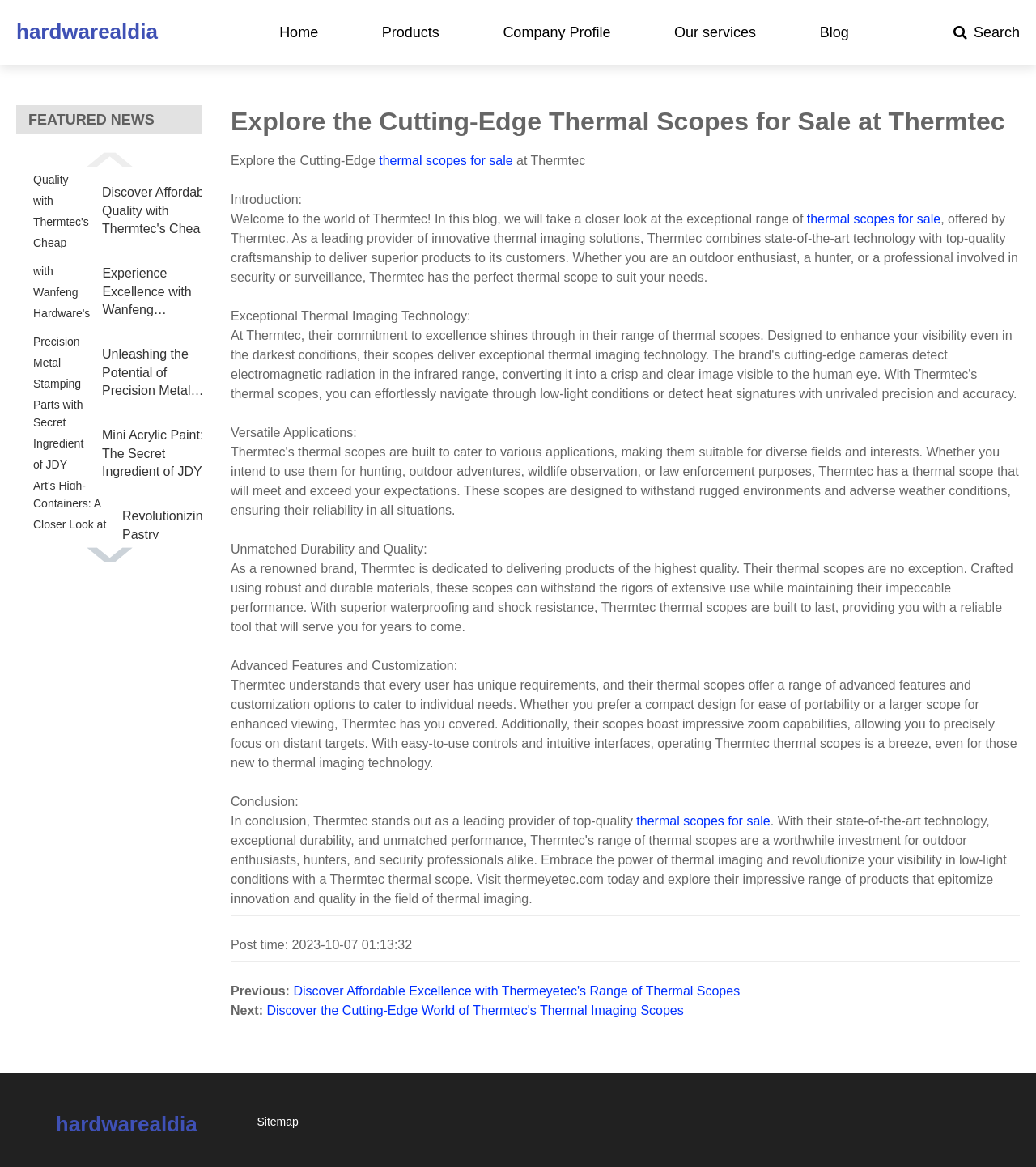What is the main topic of this webpage?
Carefully examine the image and provide a detailed answer to the question.

Based on the webpage content, it appears that the main topic is thermal scopes, as the webpage provides information about thermal scopes, their features, and applications.